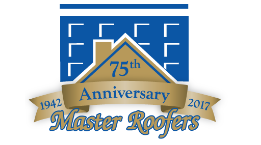Use a single word or phrase to answer this question: 
What is the significance of the years '1942' and '2017'?

Company's establishment and anniversary